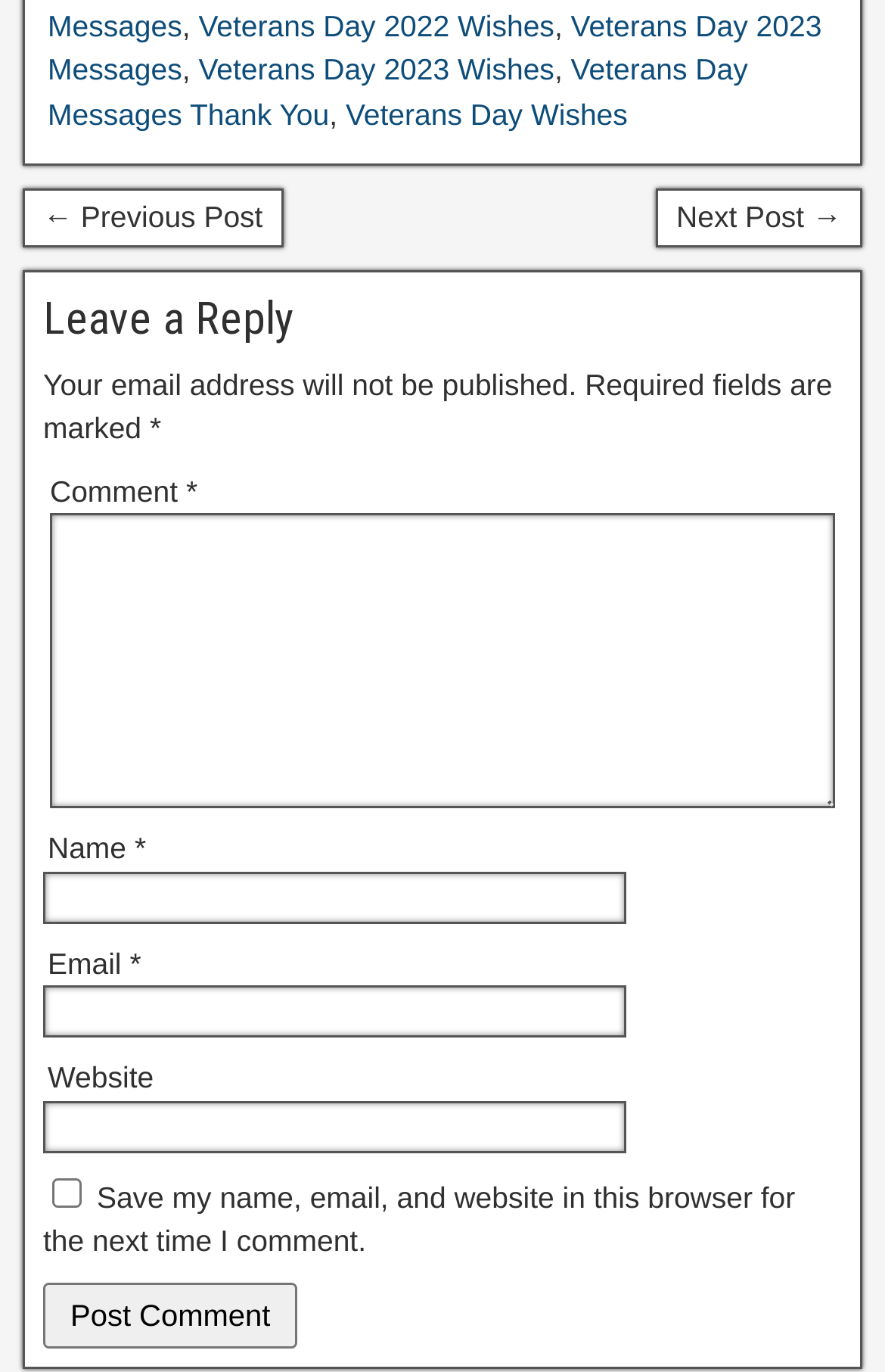Locate the bounding box coordinates of the element I should click to achieve the following instruction: "Enter a comment".

[0.056, 0.374, 0.944, 0.589]